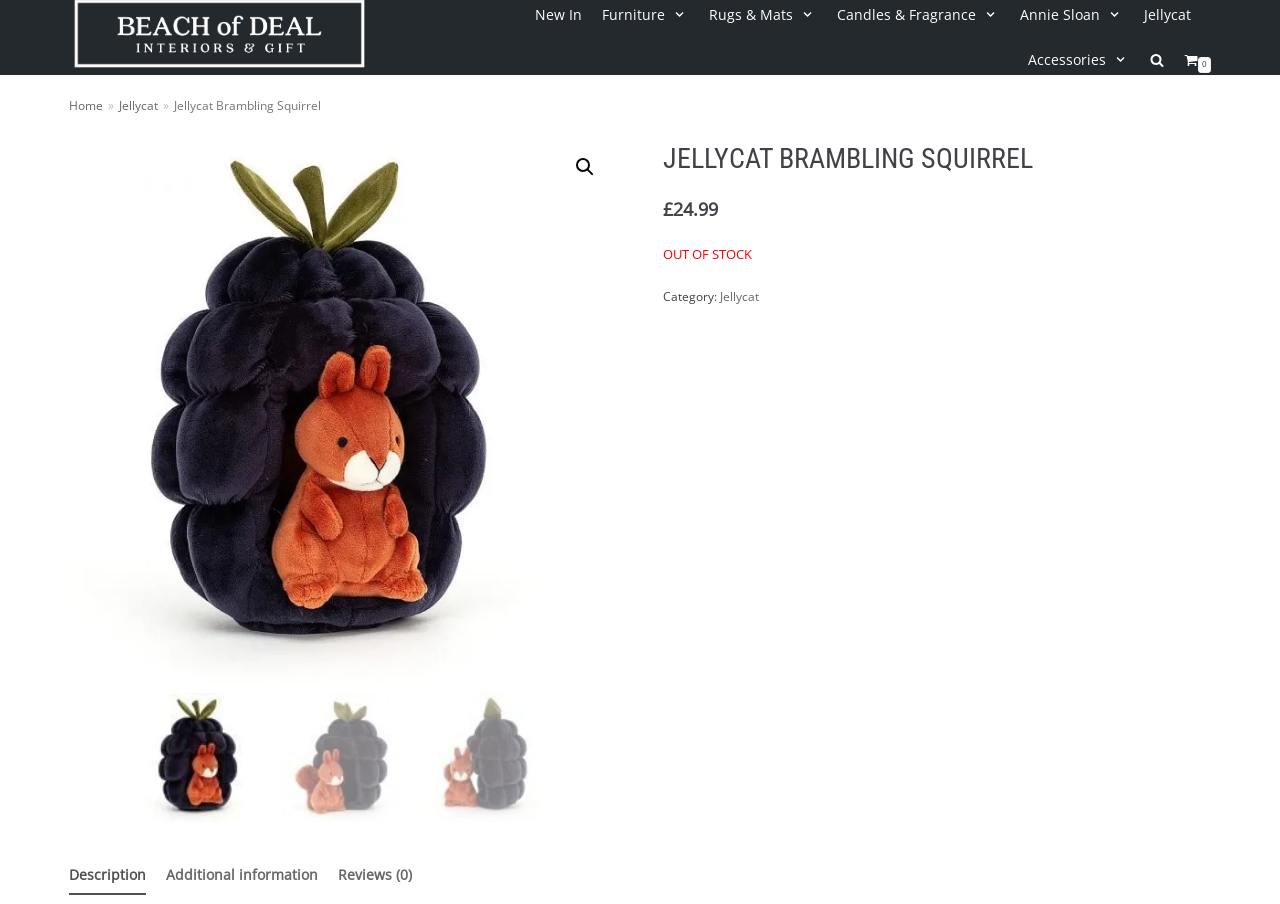Given the element description "Additional information" in the screenshot, predict the bounding box coordinates of that UI element.

[0.13, 0.947, 0.248, 0.988]